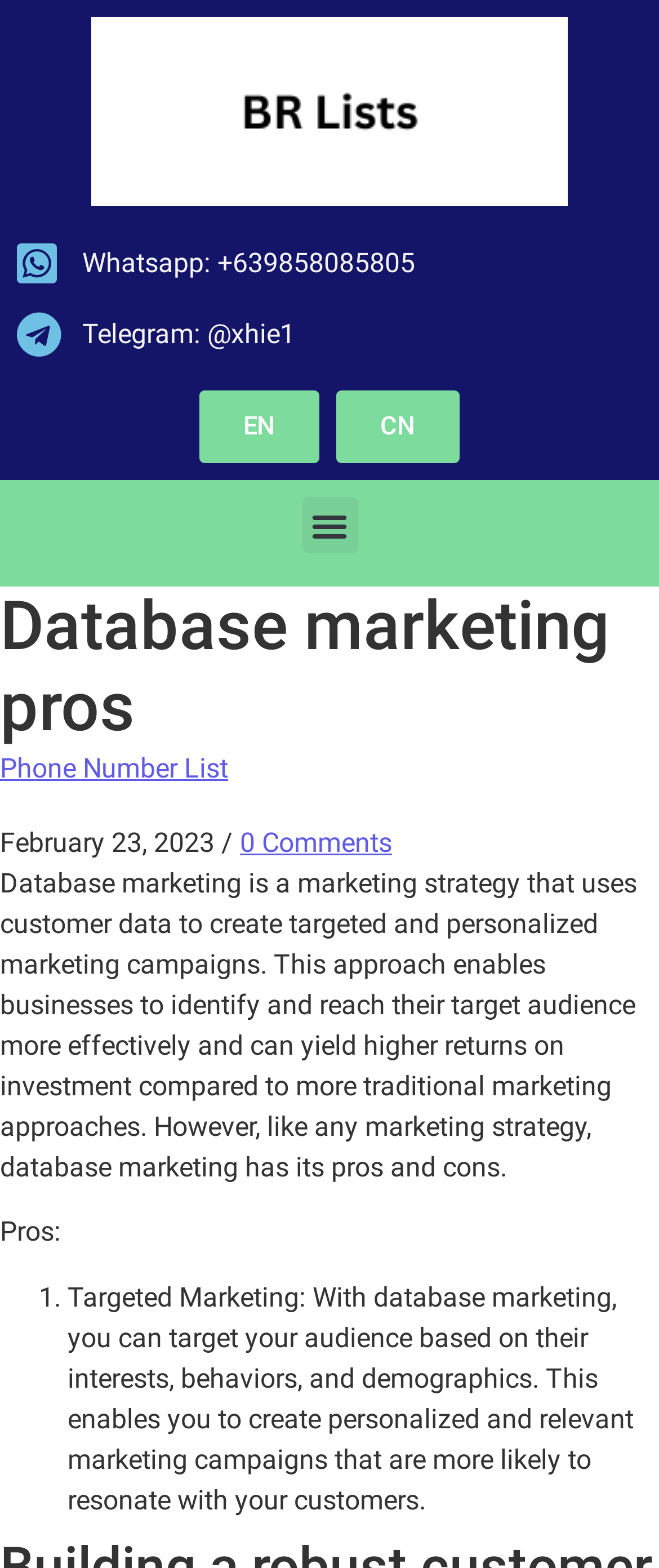Kindly determine the bounding box coordinates of the area that needs to be clicked to fulfill this instruction: "Toggle the menu".

[0.458, 0.317, 0.542, 0.352]